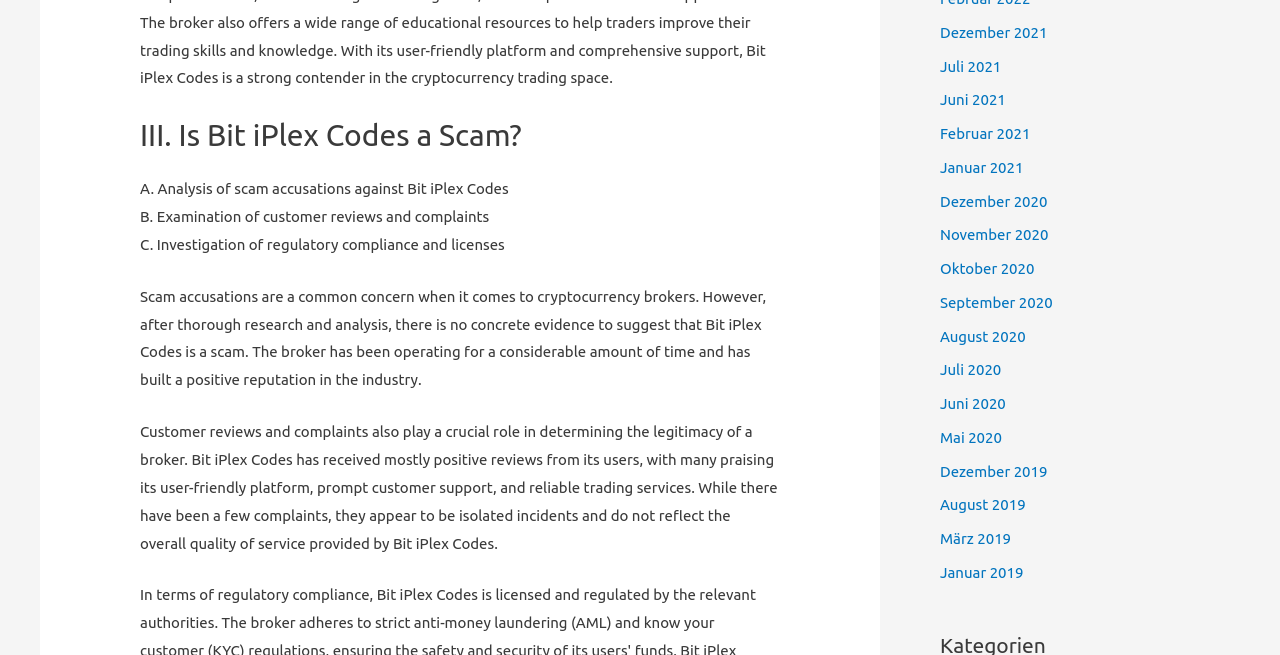Find the bounding box coordinates corresponding to the UI element with the description: "Oktober 2020". The coordinates should be formatted as [left, top, right, bottom], with values as floats between 0 and 1.

[0.734, 0.397, 0.808, 0.423]